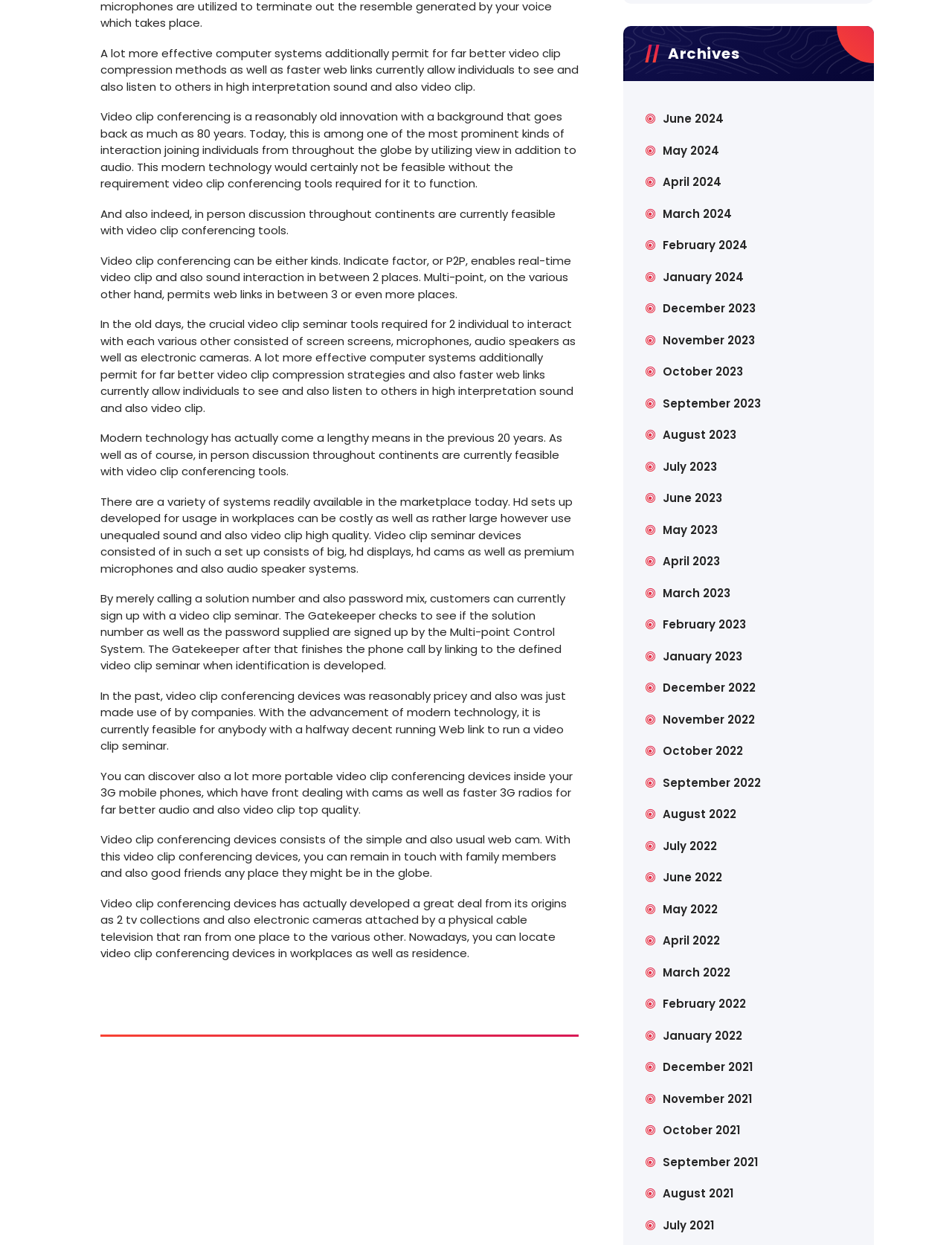Identify the bounding box coordinates for the UI element described as: "LiveStreamYourEvent@gmail.com".

None